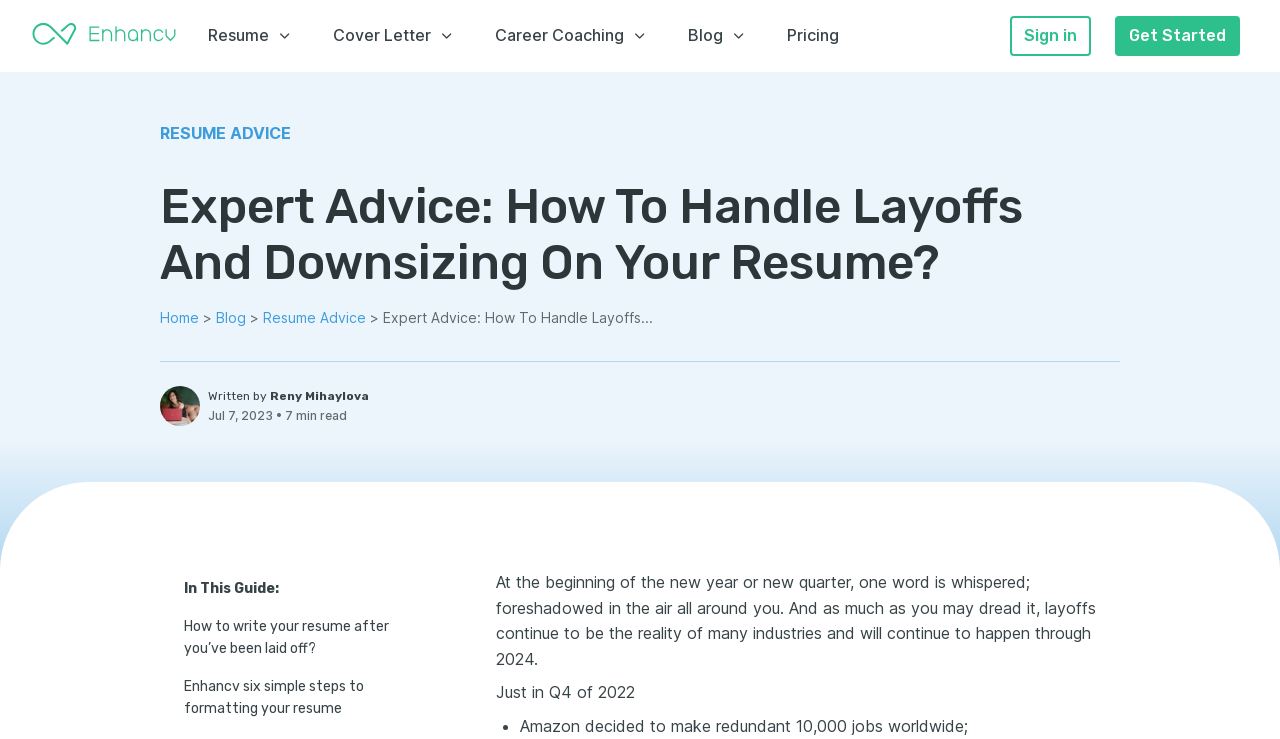What is the company mentioned in the blog post?
Please provide a single word or phrase based on the screenshot.

Amazon